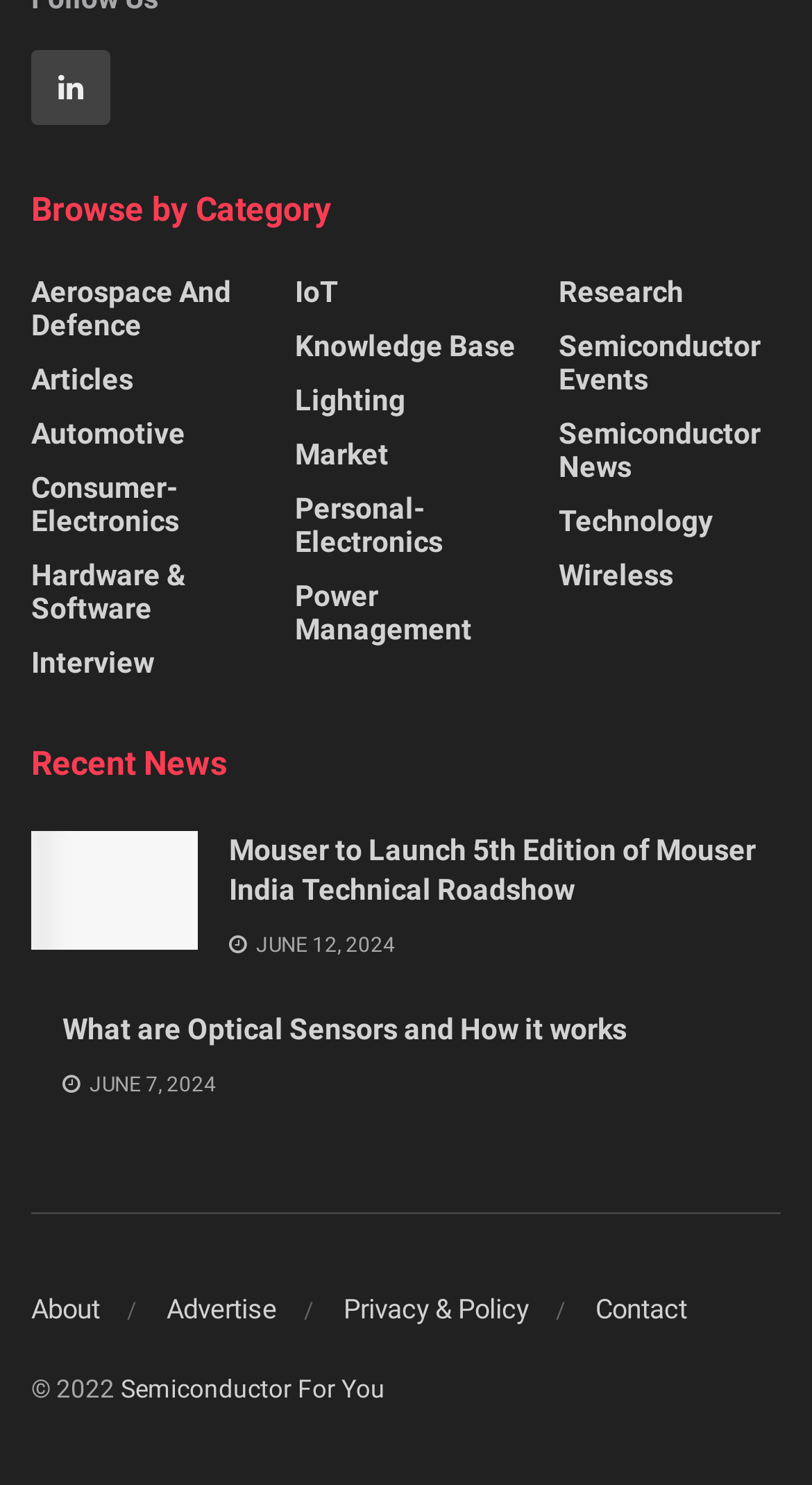Return the bounding box coordinates of the UI element that corresponds to this description: "Consumer-Electronics". The coordinates must be given as four float numbers in the range of 0 and 1, [left, top, right, bottom].

[0.038, 0.317, 0.312, 0.362]